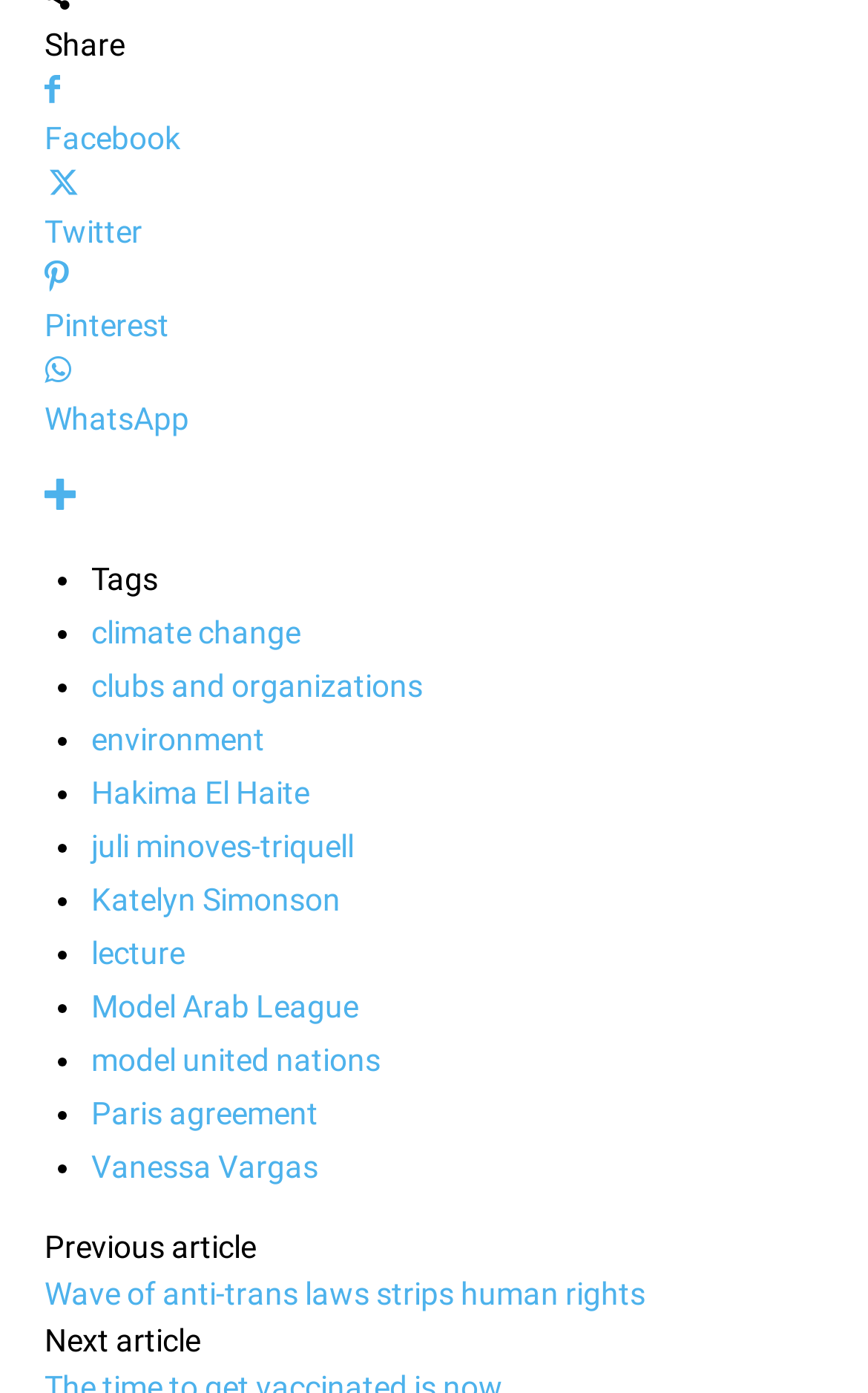What is the name of the author of the article?
By examining the image, provide a one-word or phrase answer.

Not specified